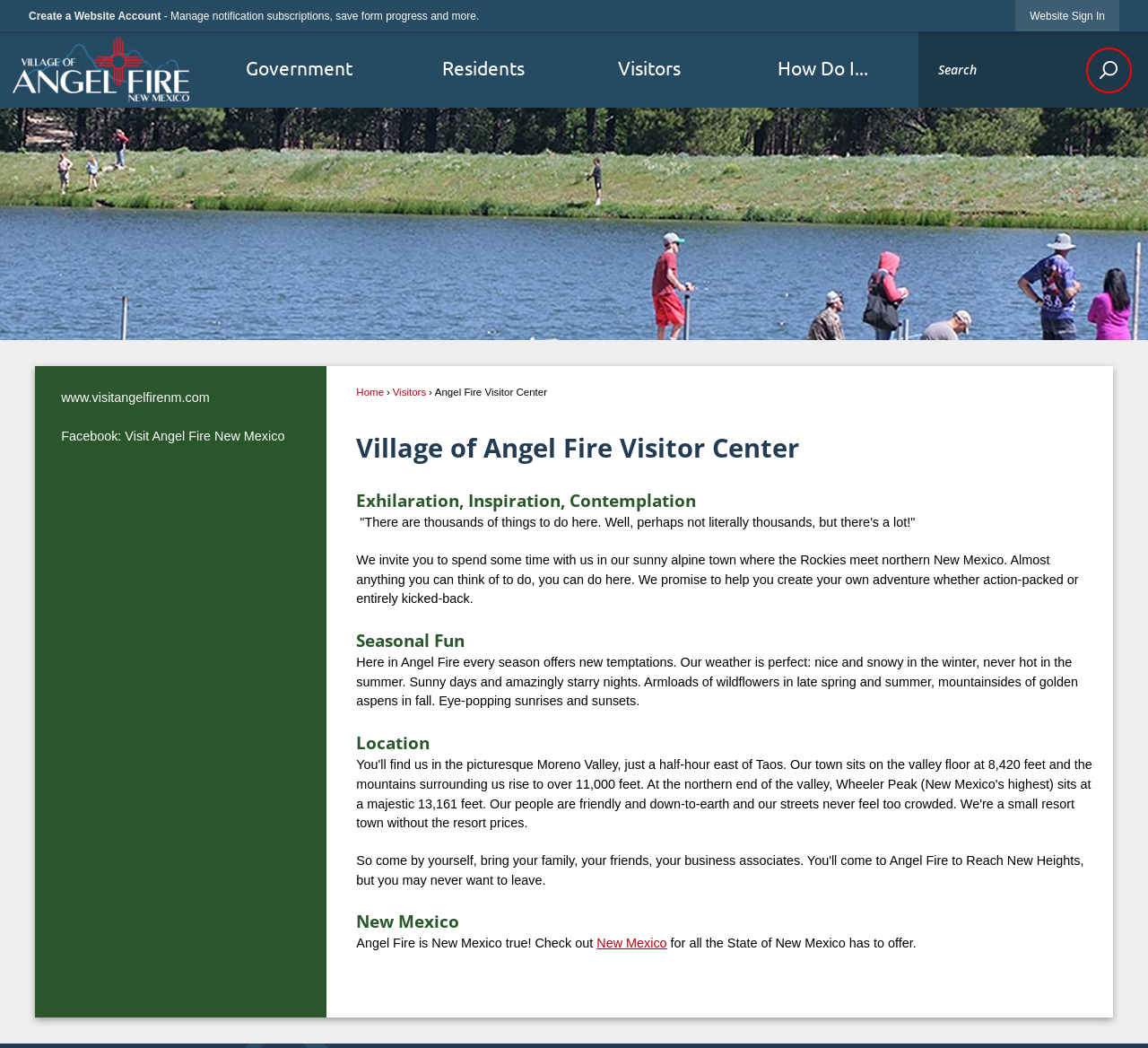Locate the bounding box coordinates of the element I should click to achieve the following instruction: "Create a website account".

[0.025, 0.009, 0.14, 0.021]